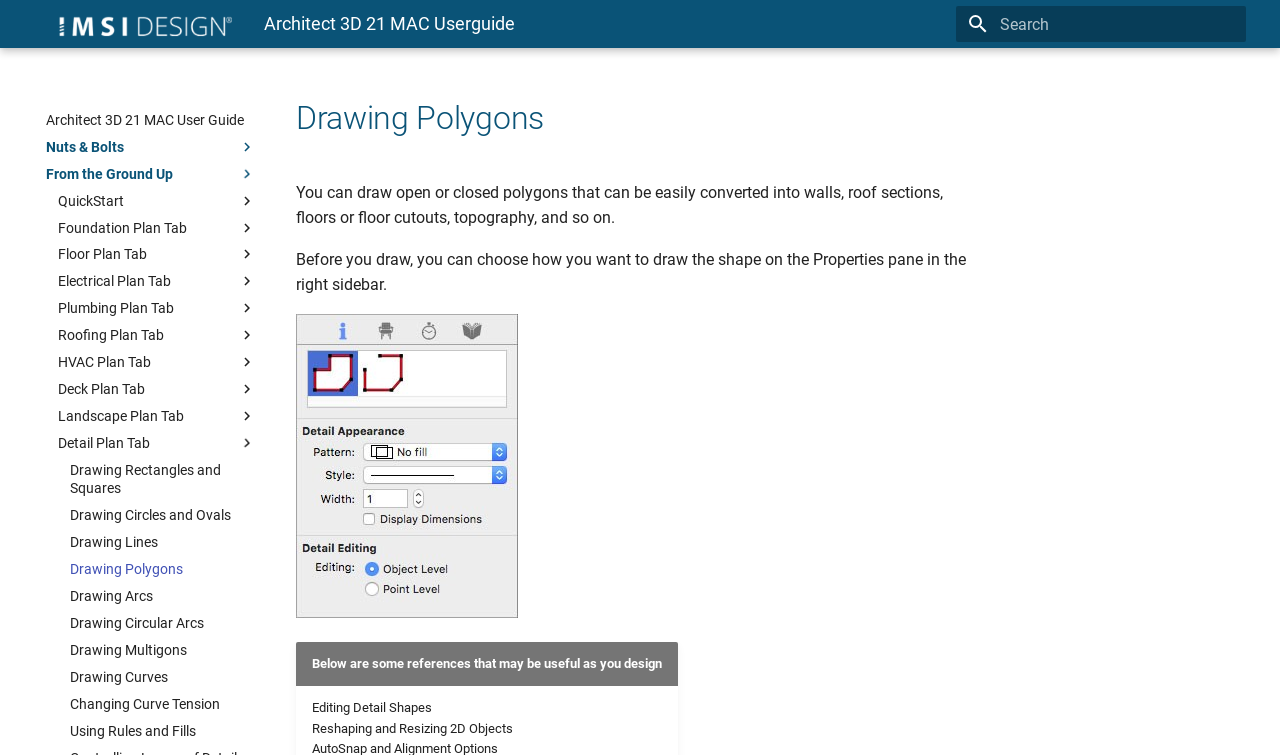Using the element description: "Home Building & Design", determine the bounding box coordinates for the specified UI element. The coordinates should be four float numbers between 0 and 1, [left, top, right, bottom].

None